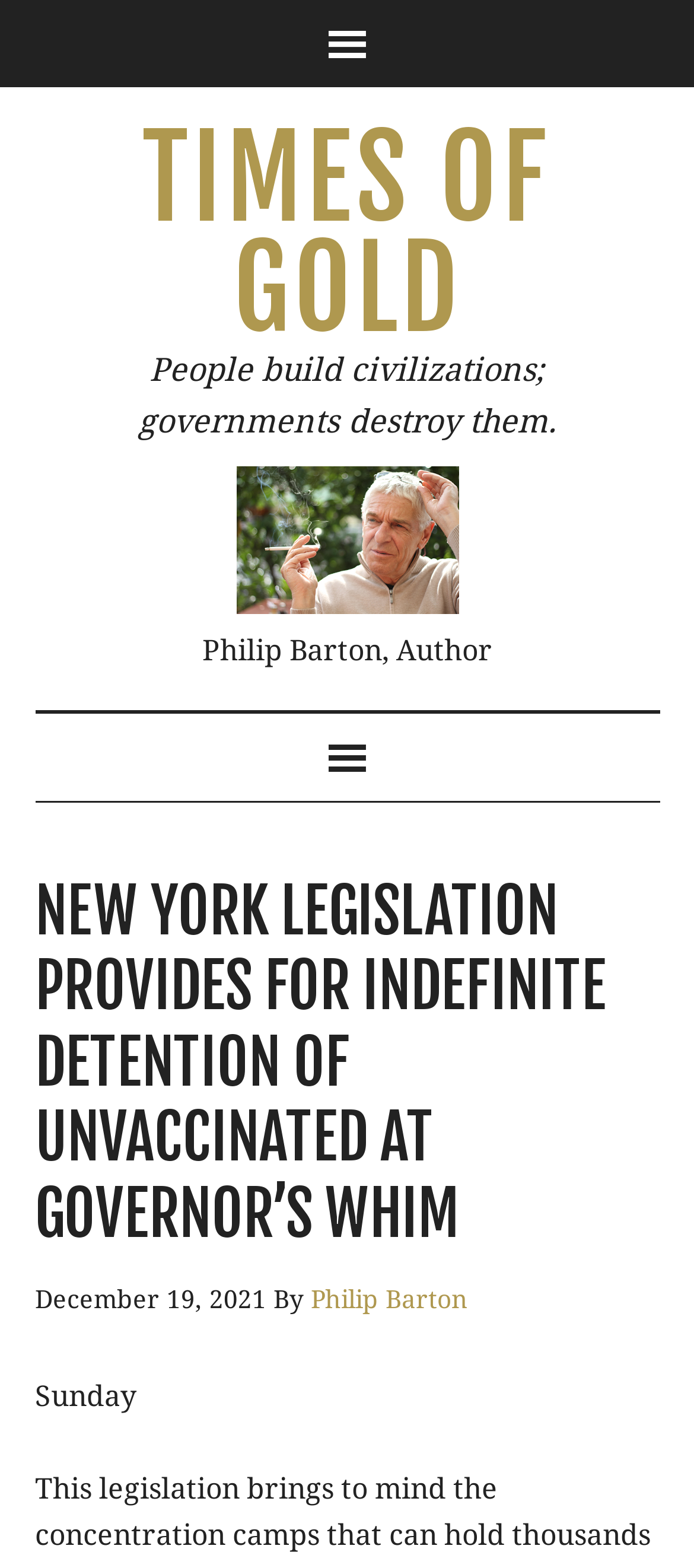Please provide a comprehensive response to the question based on the details in the image: What is the author's name?

I found the author's name by looking at the static text element 'Philip Barton, Author' which is located below the image of the author.